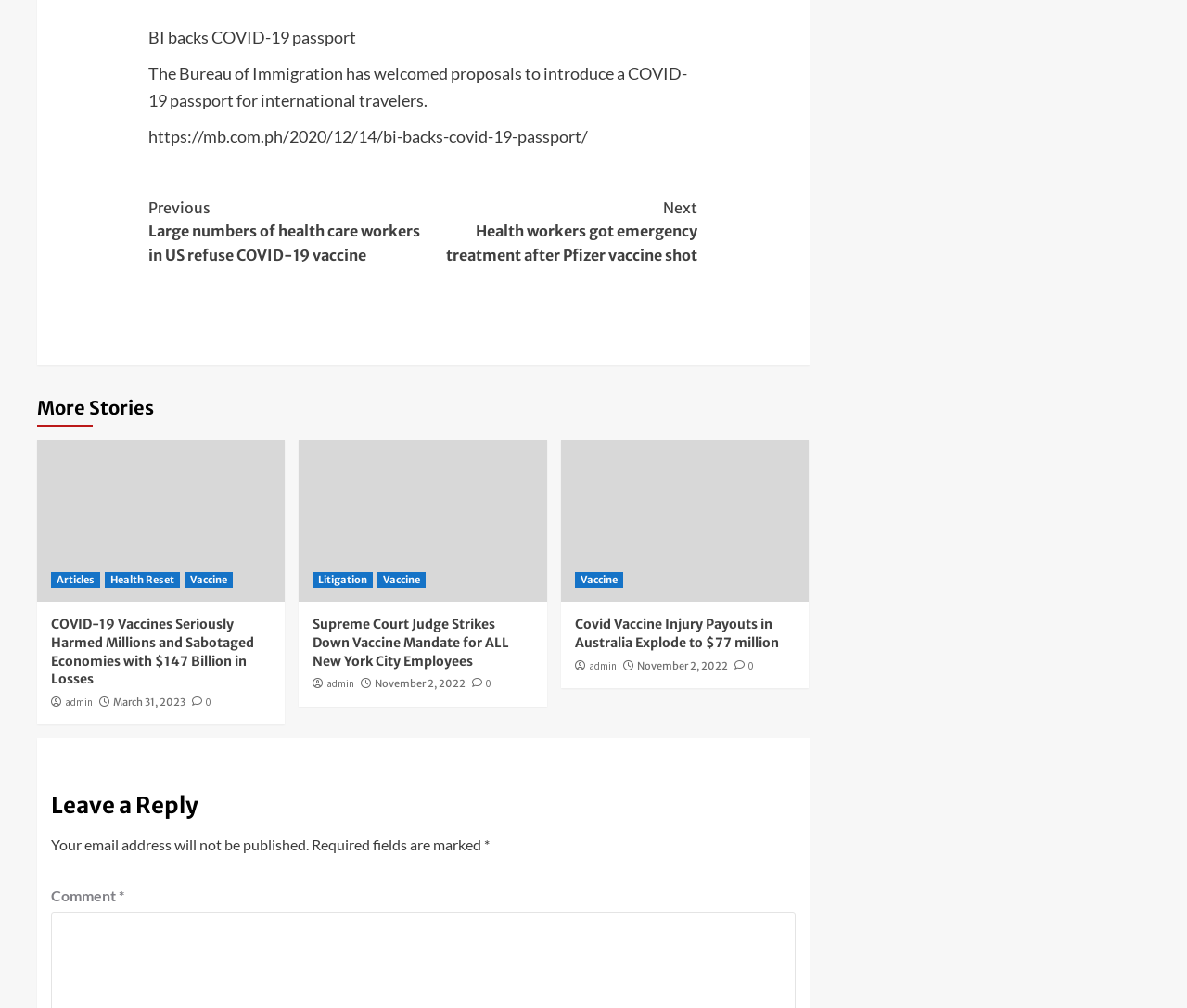What is the category of the article with the title 'COVID-19 Vaccines Seriously Harmed Millions and Sabotaged Economies with $147 Billion in Losses'?
Please describe in detail the information shown in the image to answer the question.

The category of the article with the title 'COVID-19 Vaccines Seriously Harmed Millions and Sabotaged Economies with $147 Billion in Losses' is likely 'Health' or a related category, as it discusses the effects of COVID-19 vaccines on health and economies.